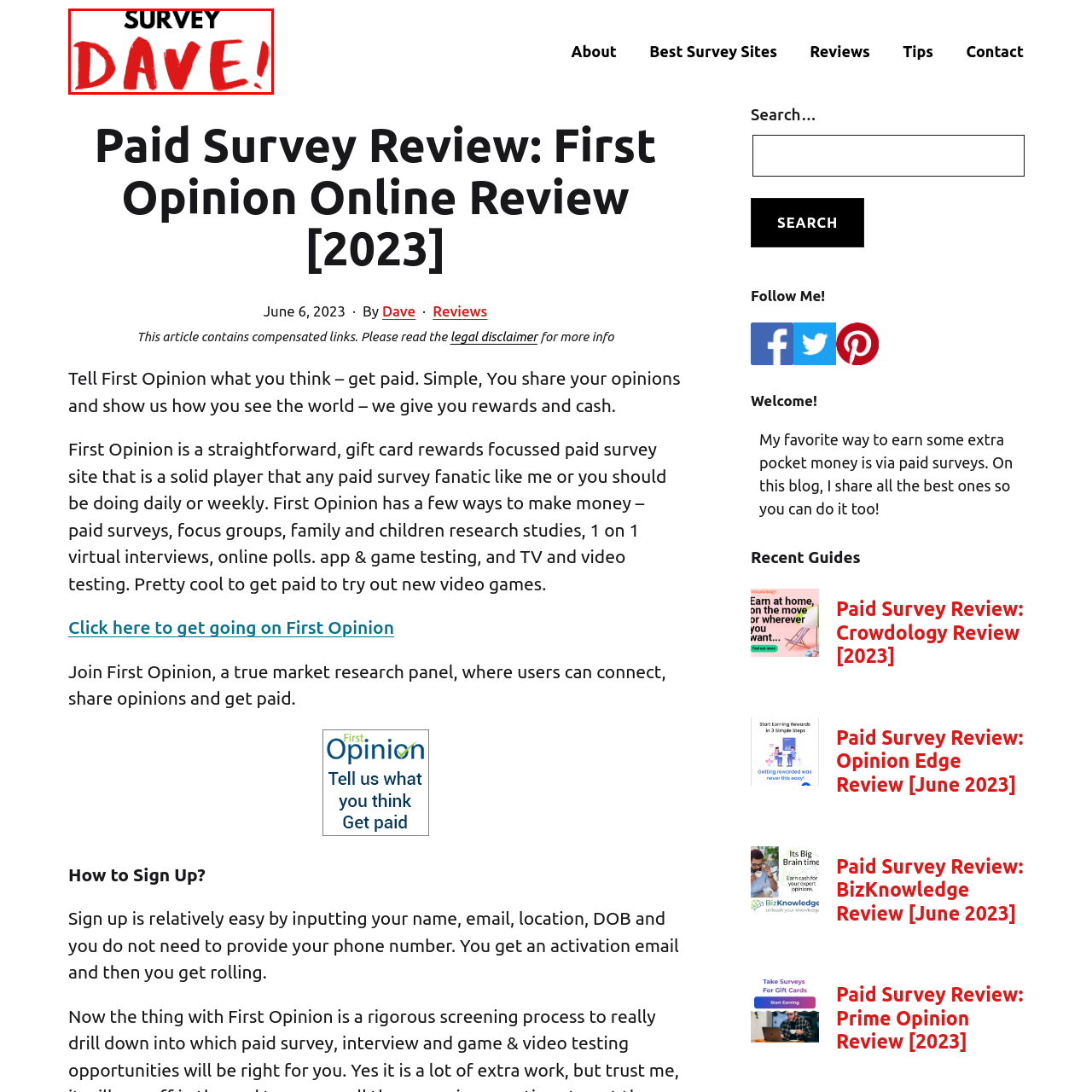Create a thorough and descriptive caption for the photo marked by the red boundary.

The image features a bold and eye-catching logo for "Survey Dave." The name is presented in two distinct styles: "SURVEY" is displayed in a strong, uppercase black font, emphasizing clarity and importance, while "DAVE!" stands out in a vibrant red, playful, and slightly irregular style. This contrast draws attention to the brand, suggesting a dynamic and engaging approach to the concept of paid surveys. The logo encapsulates the essence of the site, which focuses on providing reviews and resources related to survey opportunities, appealing to individuals interested in earning extra income through surveys.